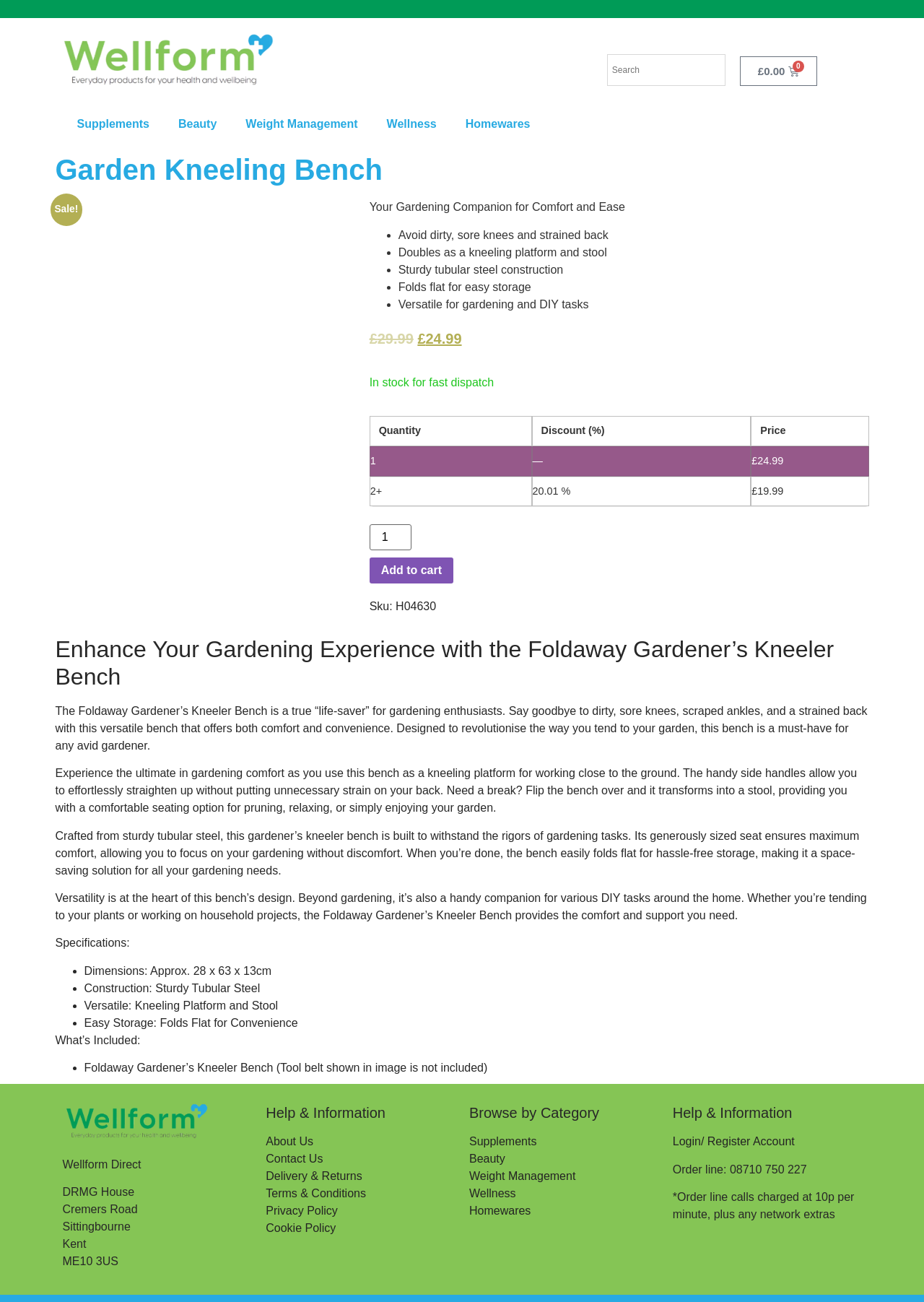Look at the image and write a detailed answer to the question: 
What is the purpose of the product?

The purpose of the product is obtained from the static text elements 'Your Gardening Companion for Comfort and Ease' and 'Versatility is at the heart of this bench’s design. Beyond gardening, it’s also a handy companion for various DIY tasks around the home.' which are located in the product description section, indicating the intended use of the product.